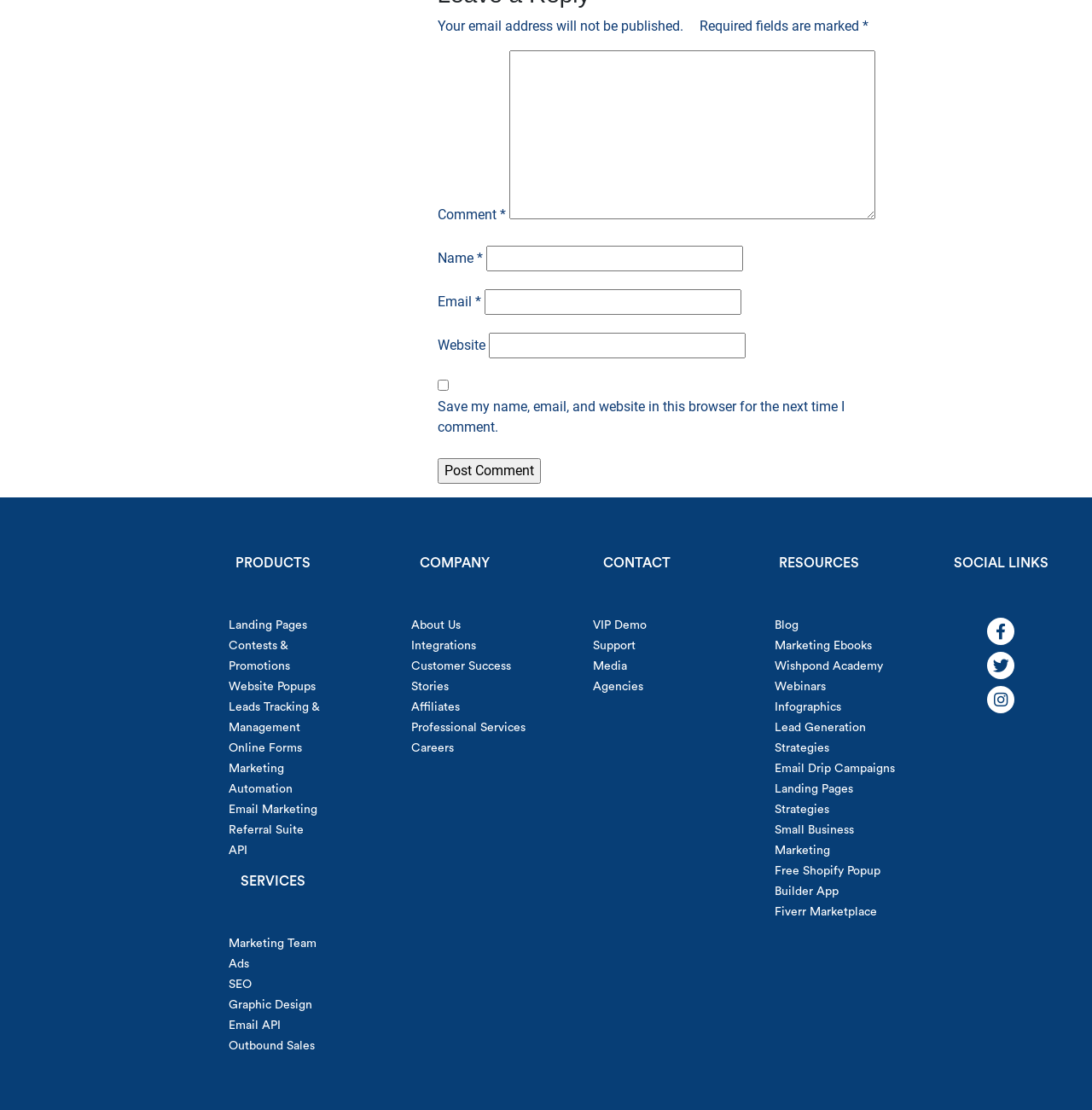Answer briefly with one word or phrase:
What is the main topic of the links under the 'PRODUCTS' heading?

Marketing tools